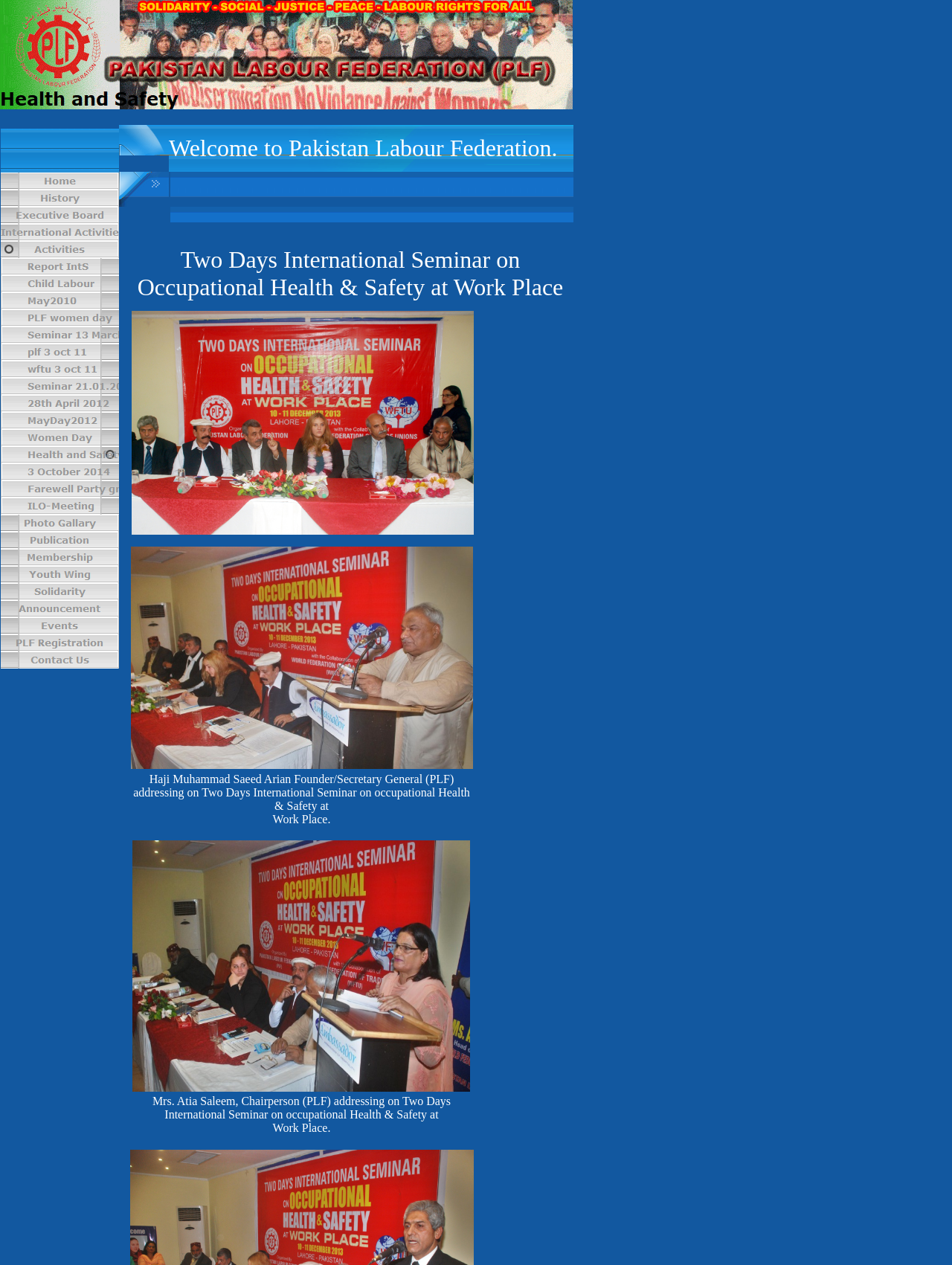Are there any images in the table?
Respond with a short answer, either a single word or a phrase, based on the image.

Yes